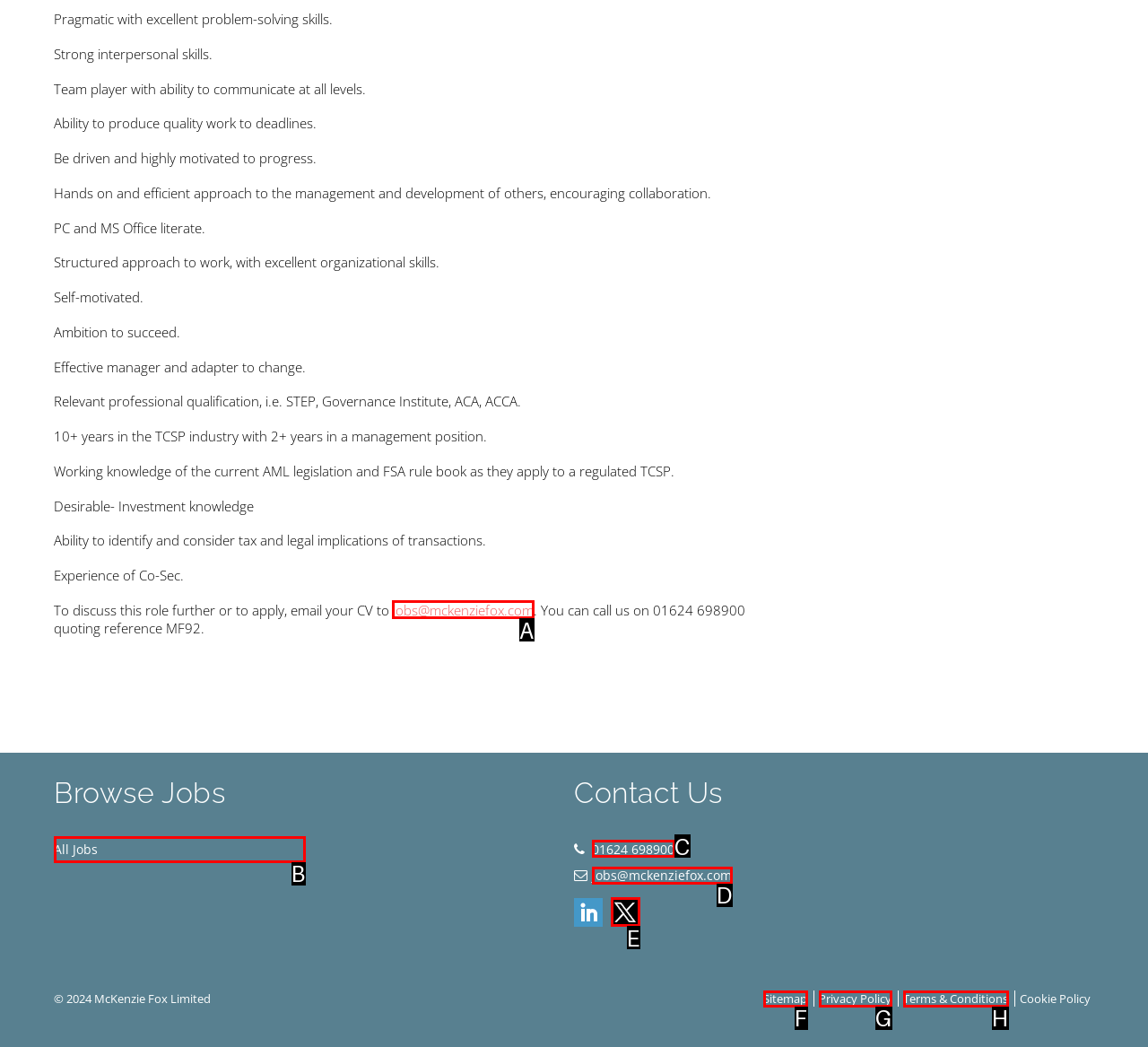Point out which HTML element you should click to fulfill the task: Email your CV to apply for the job.
Provide the option's letter from the given choices.

A